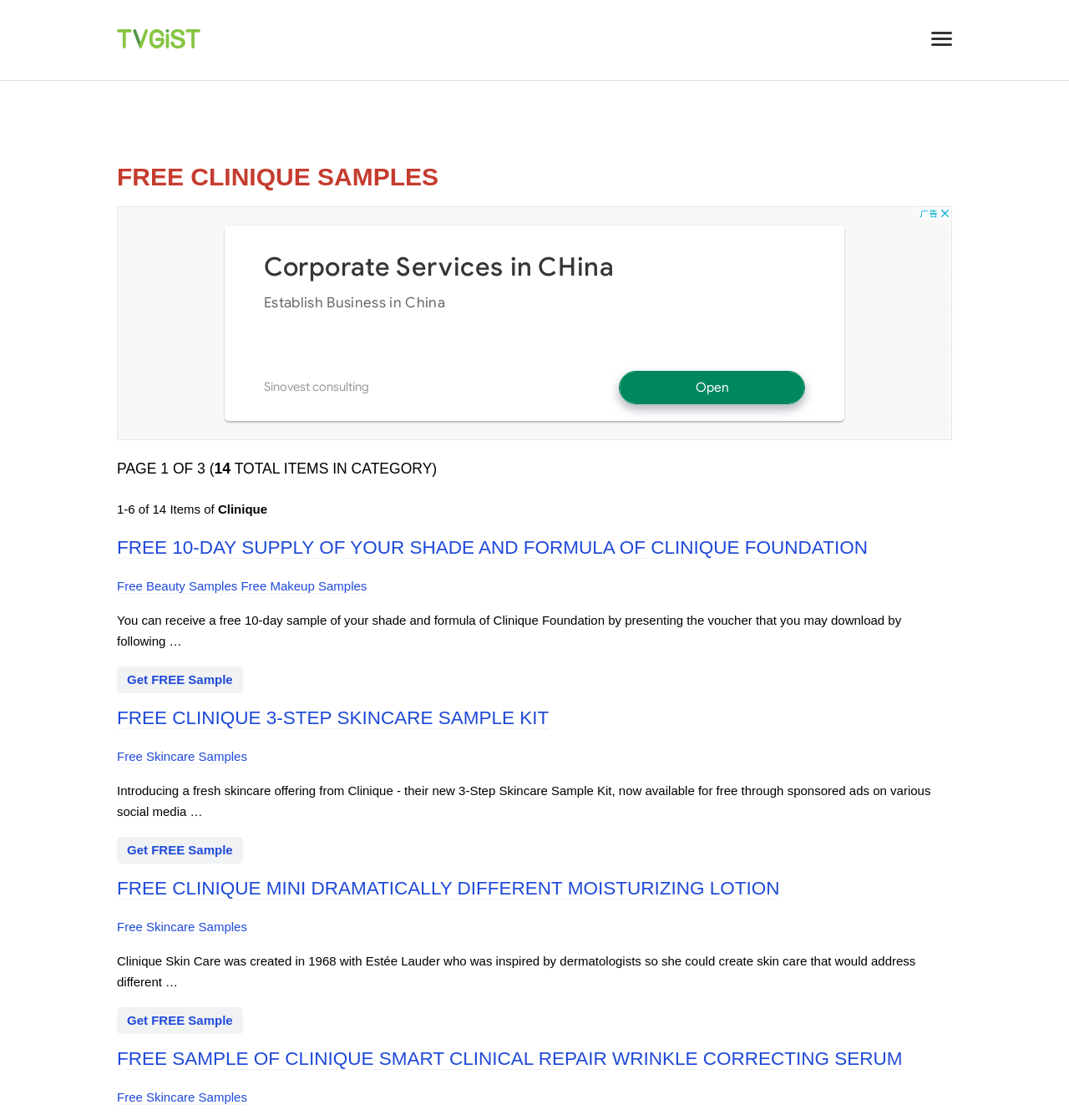Determine the bounding box coordinates of the region to click in order to accomplish the following instruction: "Get free Clinique Mini Dramatically Different Moisturizing Lotion". Provide the coordinates as four float numbers between 0 and 1, specifically [left, top, right, bottom].

[0.109, 0.784, 0.729, 0.803]